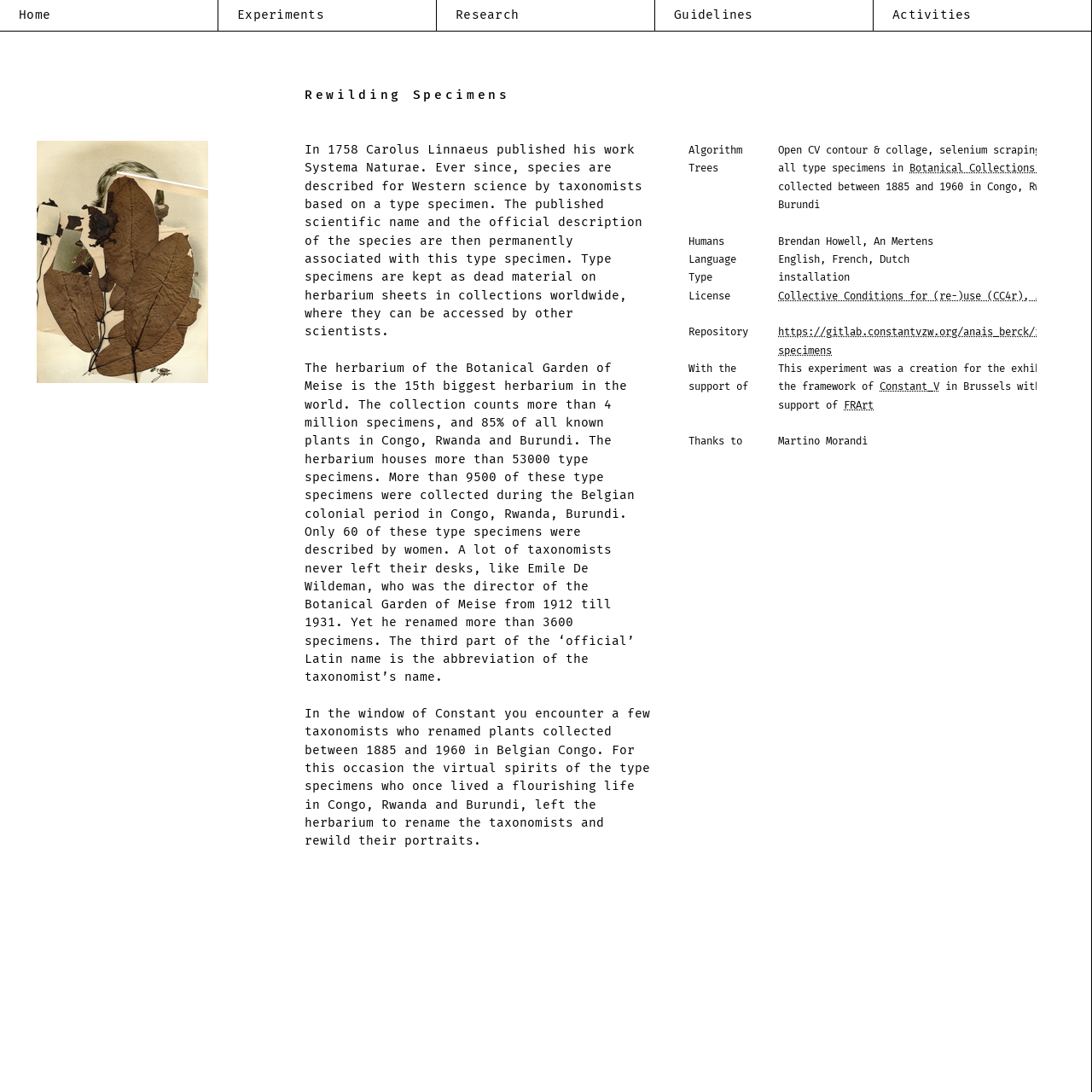Bounding box coordinates are specified in the format (top-left x, top-left y, bottom-right x, bottom-right y). All values are floating point numbers bounded between 0 and 1. Please provide the bounding box coordinate of the region this sentence describes: Botanical Collections Belgium

[0.833, 0.148, 0.992, 0.16]